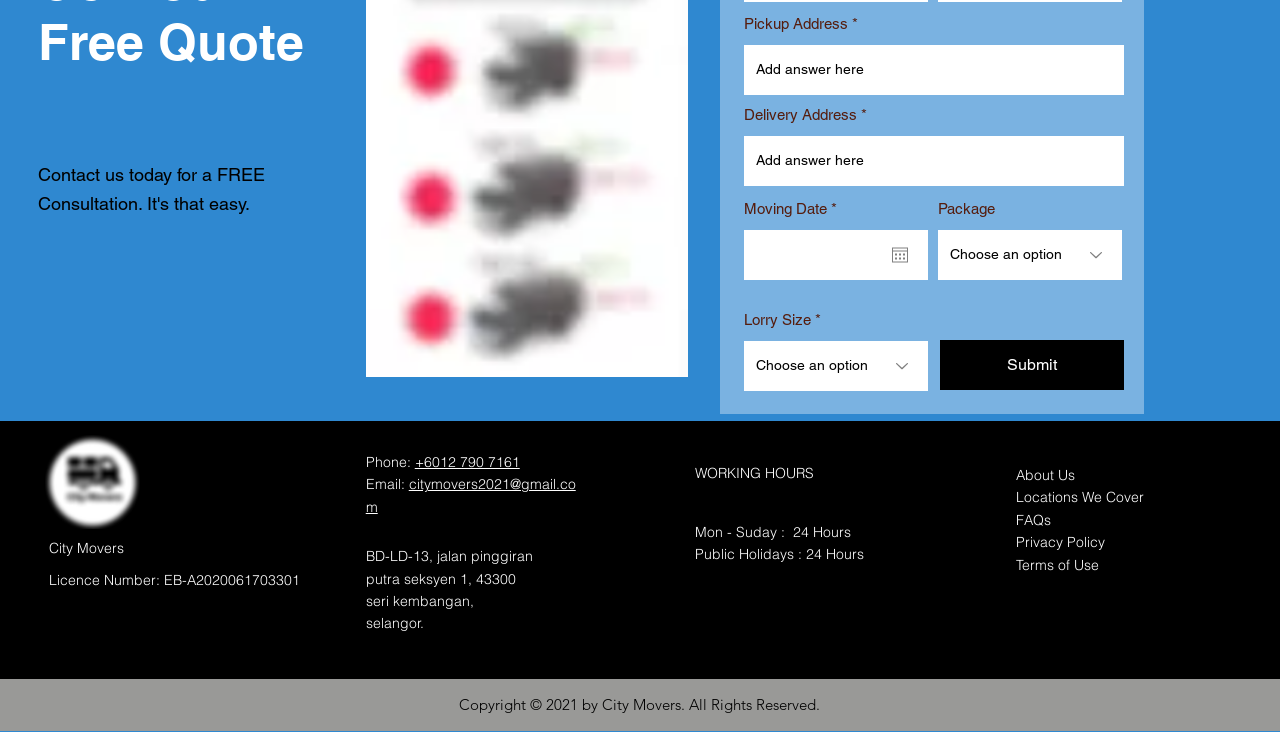Given the element description, predict the bounding box coordinates in the format (top-left x, top-left y, bottom-right x, bottom-right y). Make sure all values are between 0 and 1. Here is the element description: Locations We Cover

[0.794, 0.667, 0.894, 0.692]